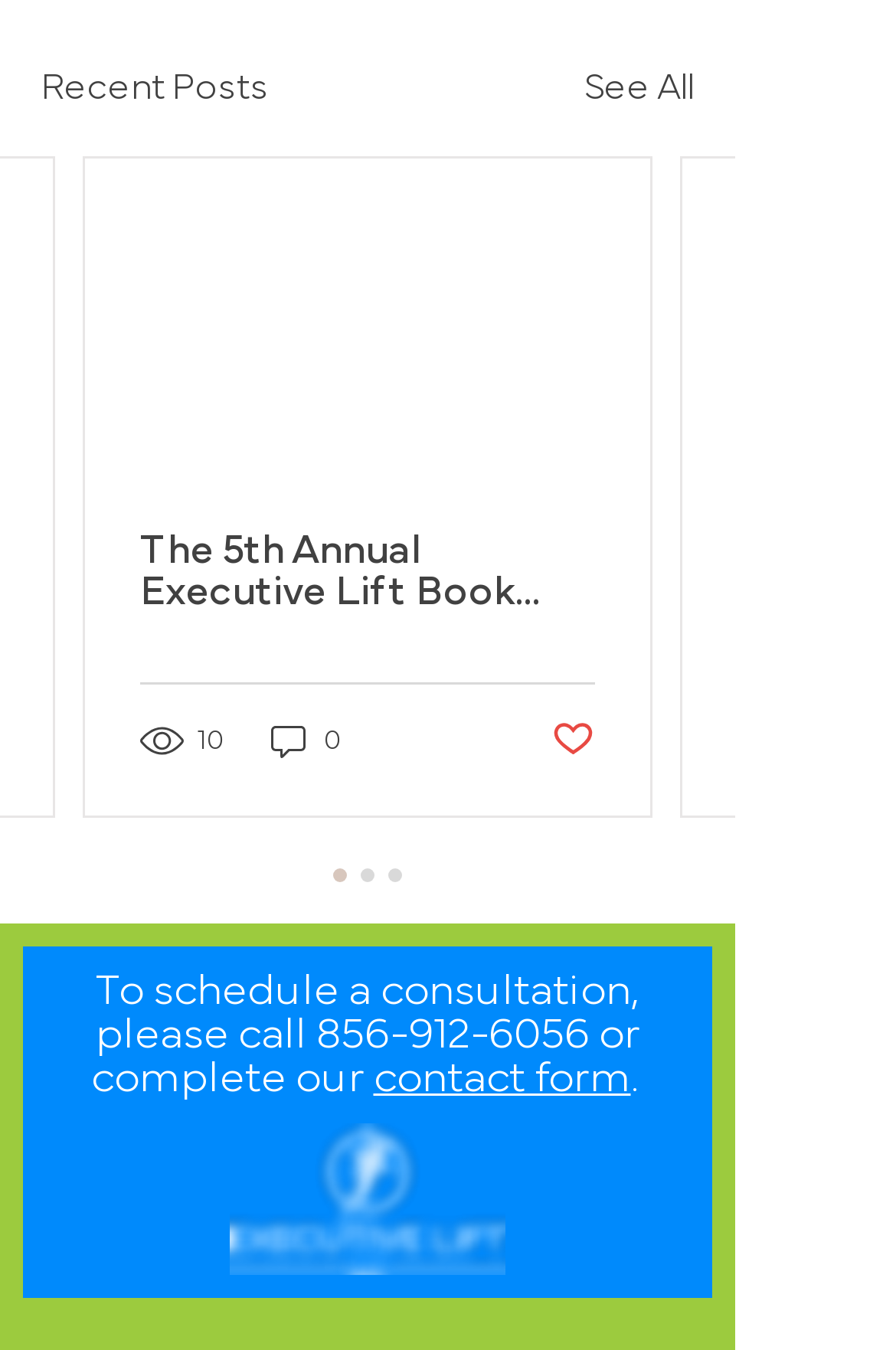Identify the bounding box coordinates of the clickable region to carry out the given instruction: "Click on 'The 5th Annual Executive Lift Book Awards'".

[0.156, 0.393, 0.664, 0.455]